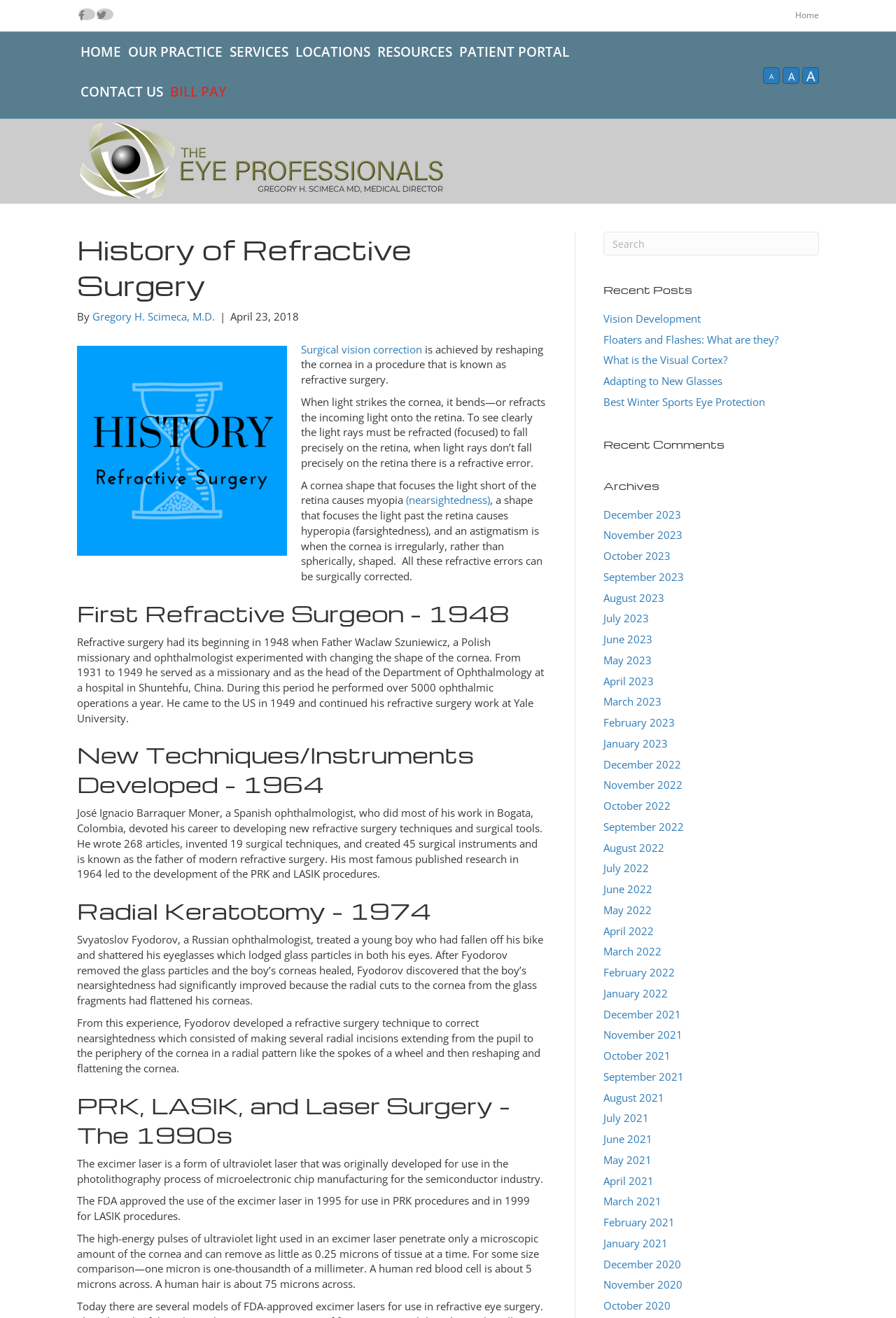Identify the bounding box coordinates for the UI element that matches this description: "What is the Visual Cortex?".

[0.673, 0.268, 0.811, 0.278]